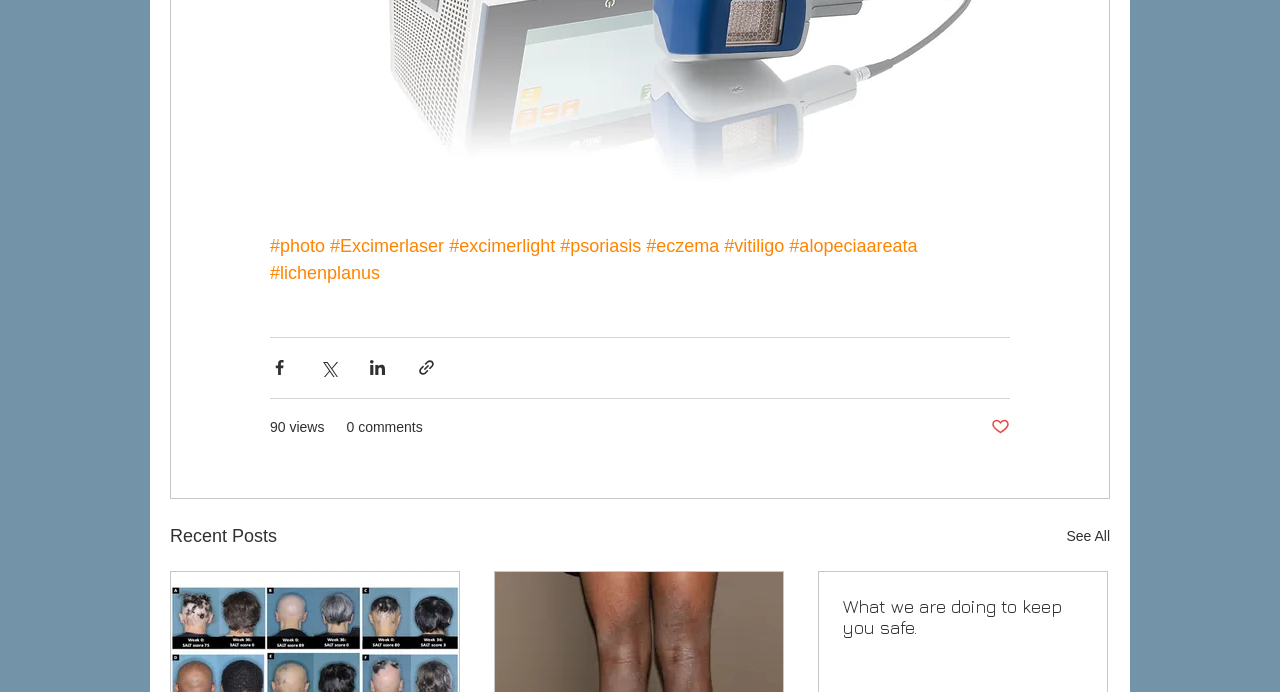Find and specify the bounding box coordinates that correspond to the clickable region for the instruction: "Click on the photo link".

[0.211, 0.34, 0.254, 0.369]